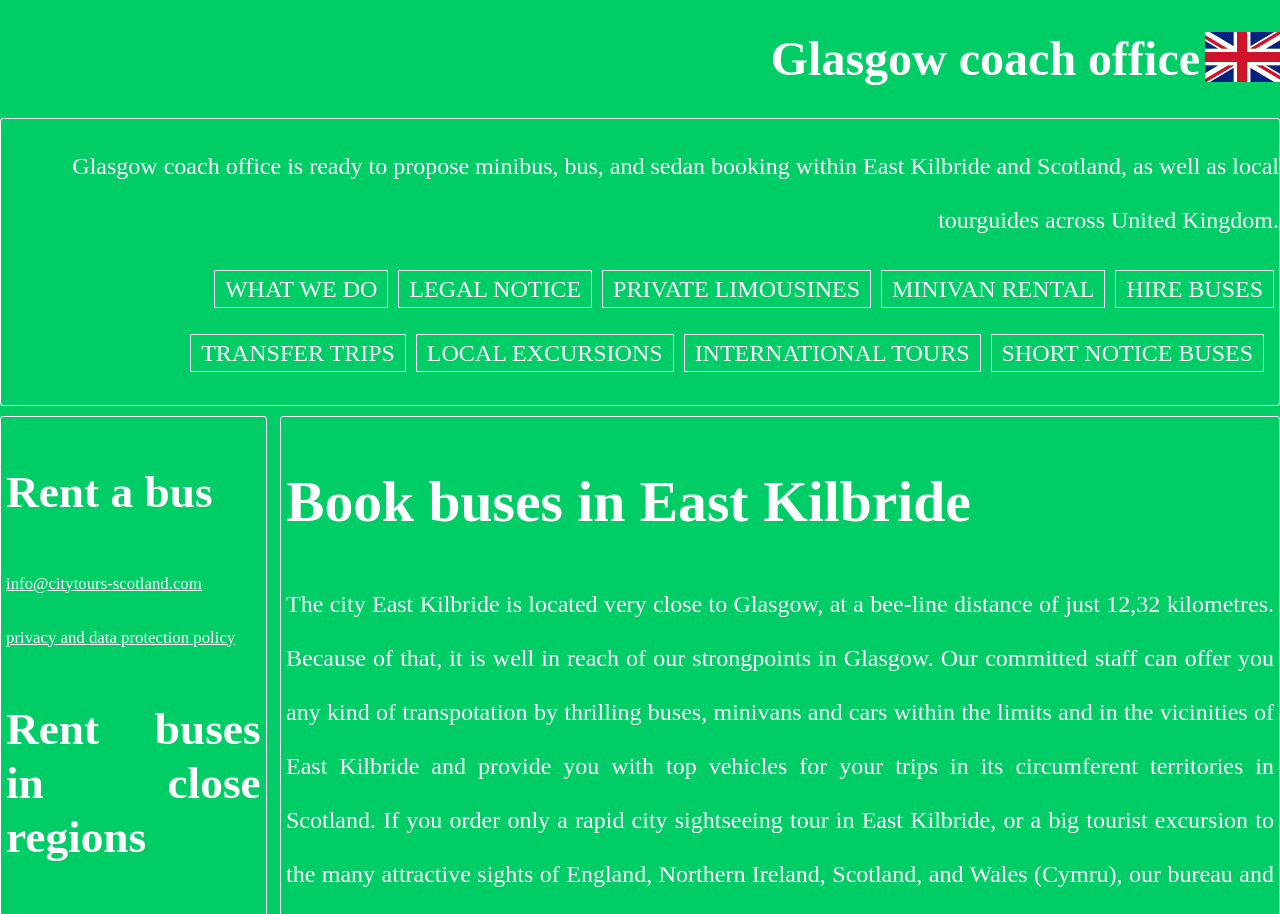Select the bounding box coordinates of the element I need to click to carry out the following instruction: "Click on Book buses in East Kilbride".

[0.223, 0.52, 0.995, 0.579]